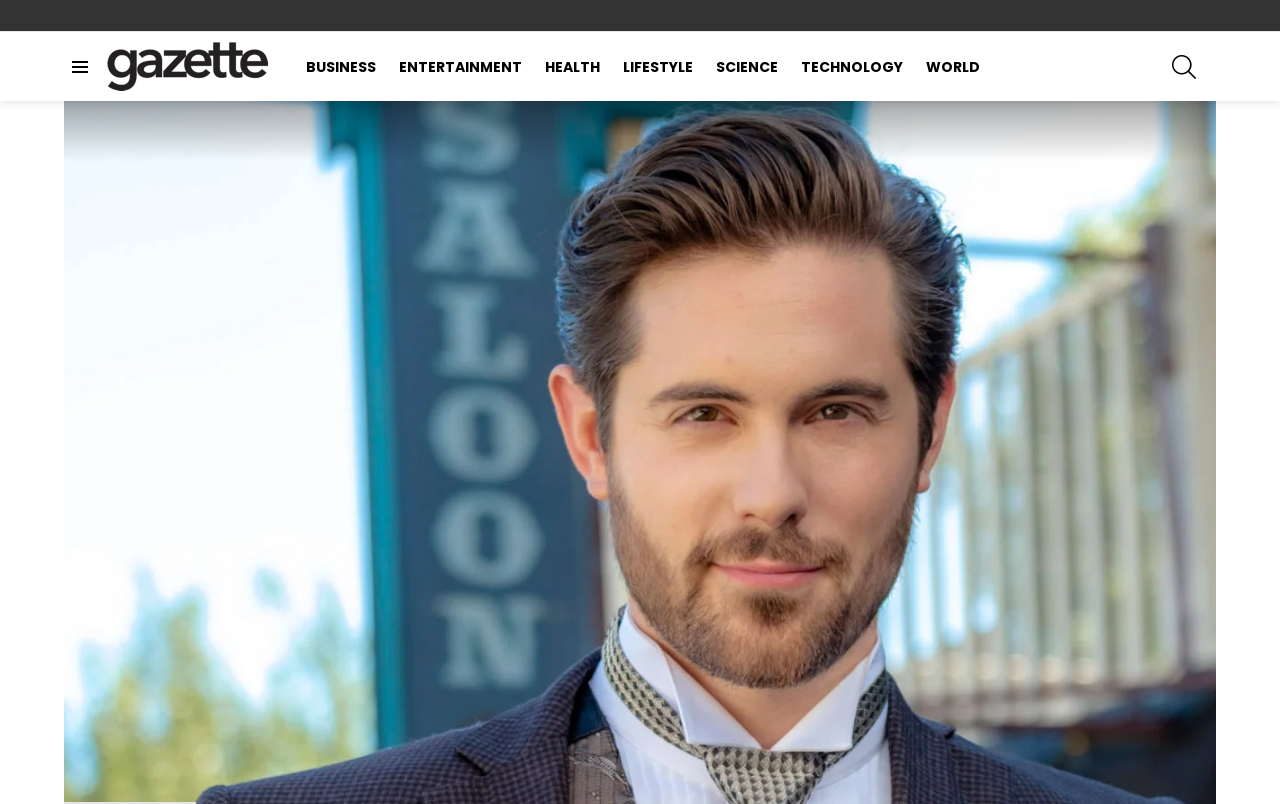Based on the description "alt="Gazette Day"", find the bounding box of the specified UI element.

[0.083, 0.047, 0.216, 0.118]